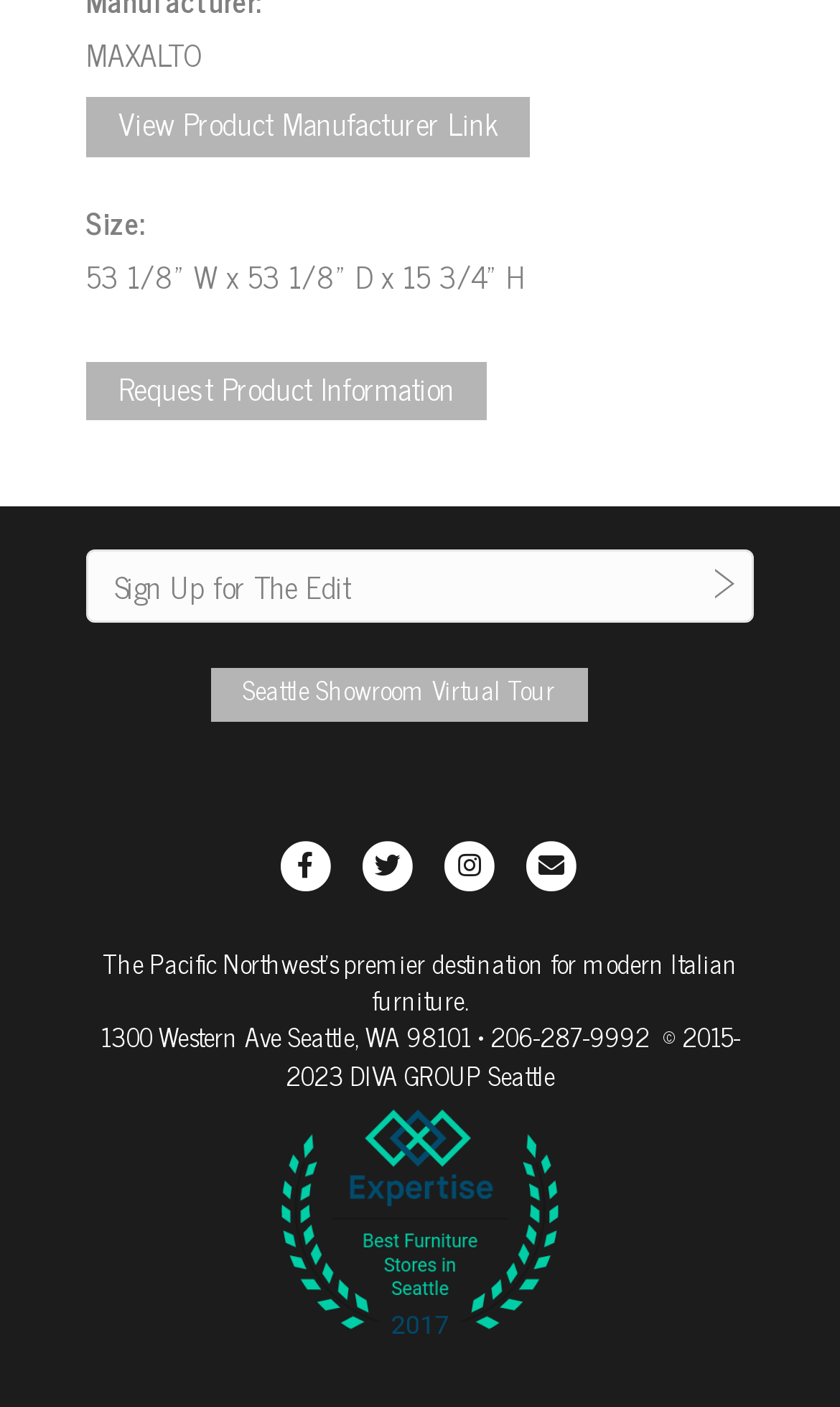Respond to the following question using a concise word or phrase: 
What is the address of the Seattle showroom?

1300 Western Ave Seattle, WA 98101